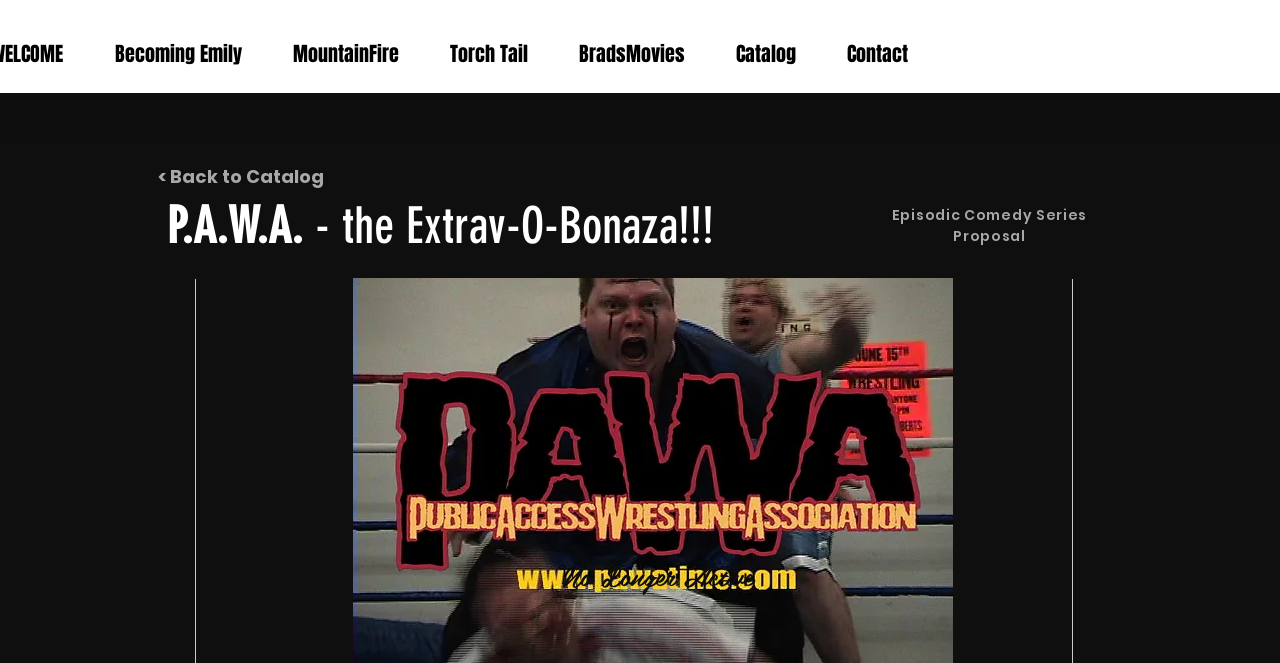Please identify the bounding box coordinates of the region to click in order to complete the task: "check inactive projects". The coordinates must be four float numbers between 0 and 1, specified as [left, top, right, bottom].

[0.439, 0.834, 0.598, 0.9]